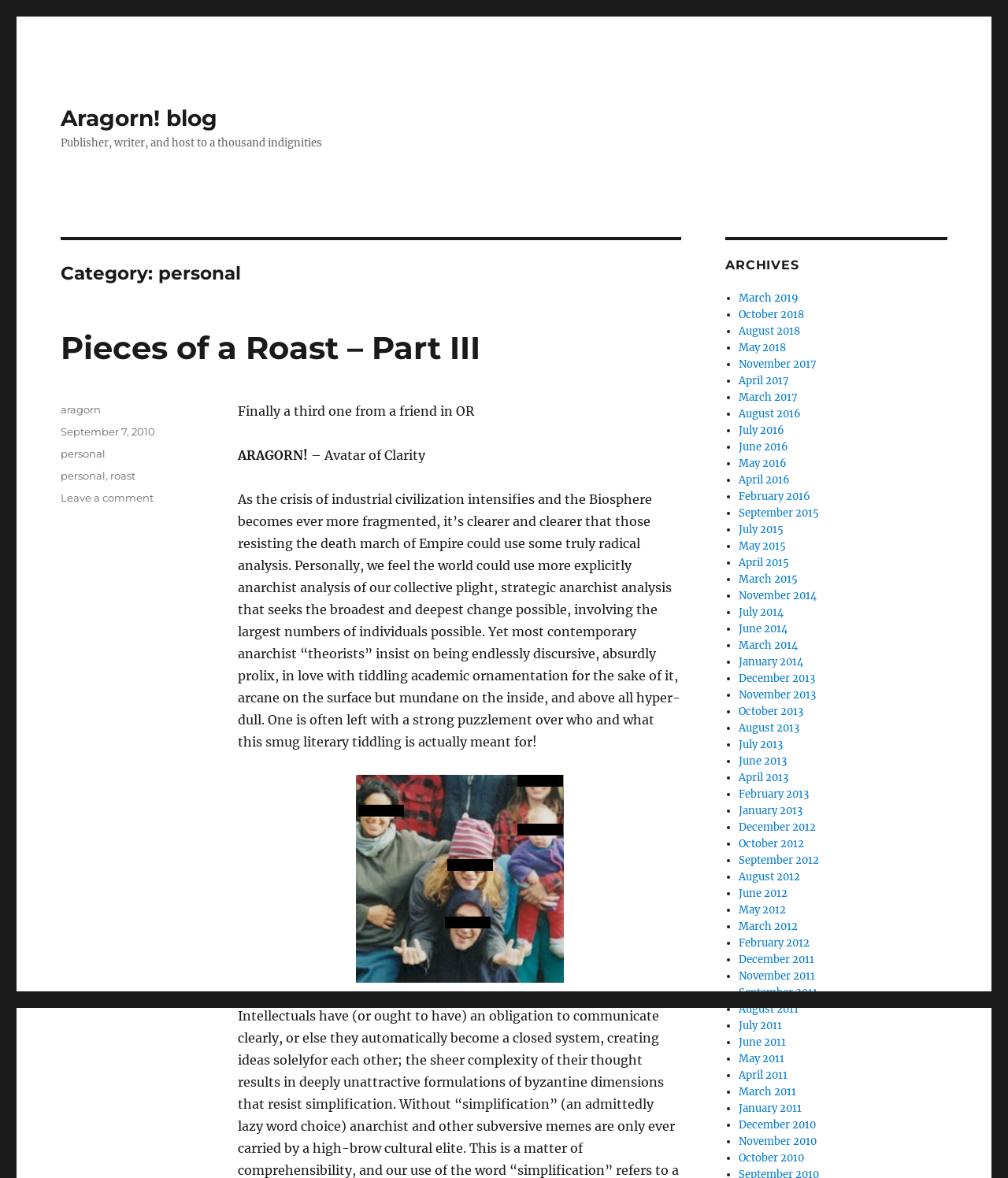What is the date of the post?
Using the image as a reference, give an elaborate response to the question.

The date of the post can be found in the footer section of the webpage, where it says 'Posted on' followed by a link 'September 7, 2010'.